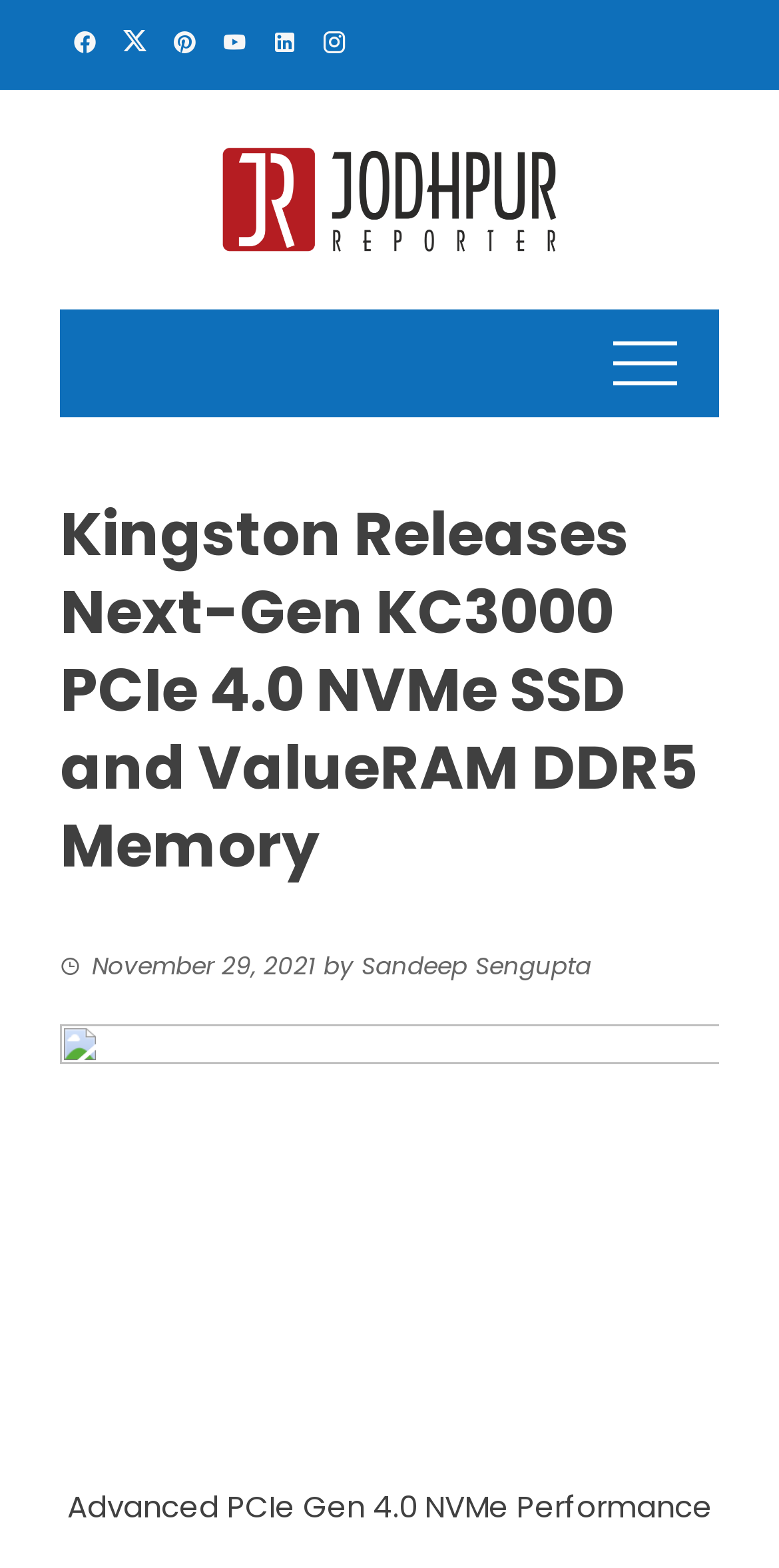Analyze the image and deliver a detailed answer to the question: What is the topic of the article?

I found the topic of the article by looking at the heading element, which is 'Kingston Releases Next-Gen KC3000 PCIe 4.0 NVMe SSD and ValueRAM DDR5 Memory'.